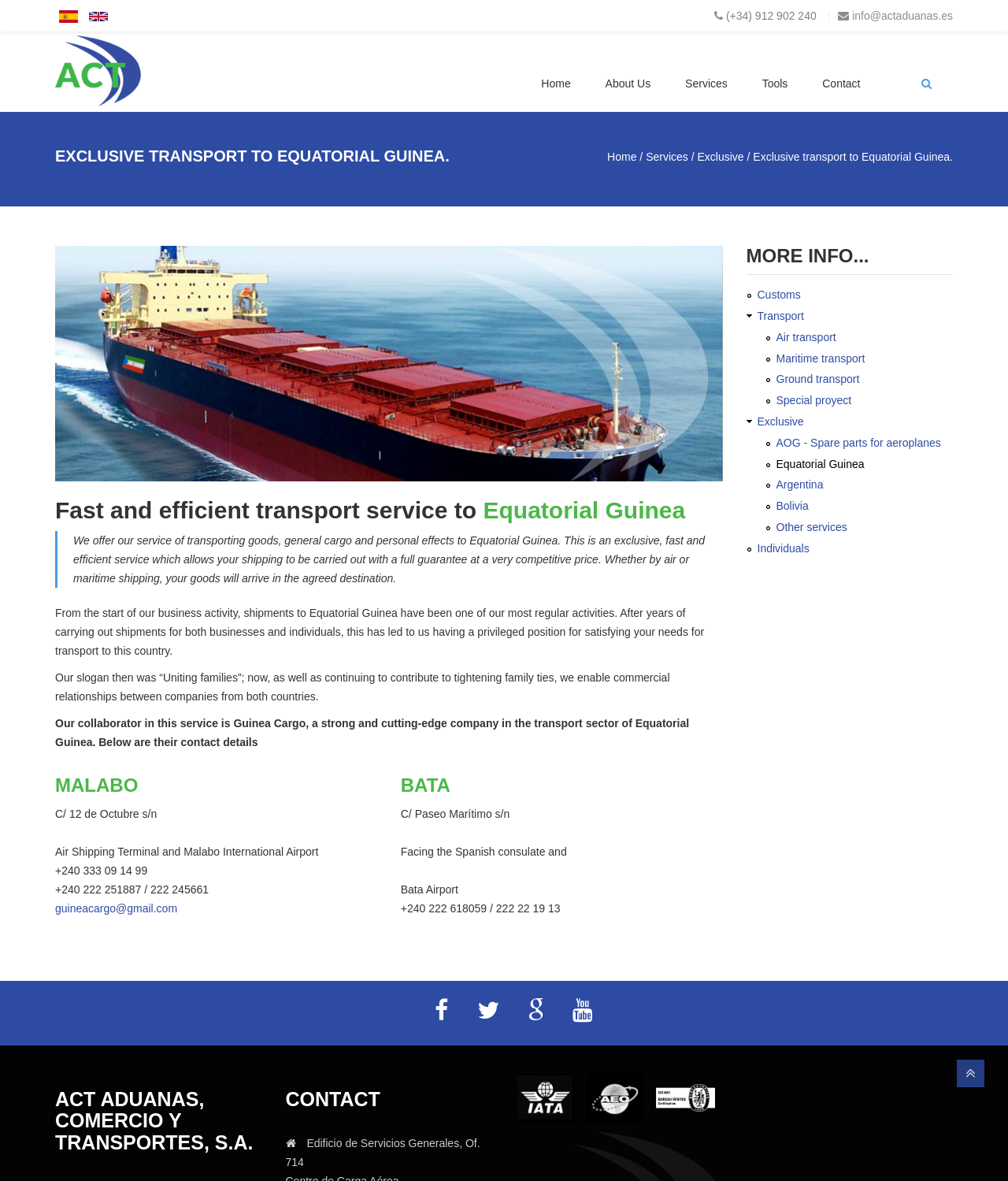Describe all the key features and sections of the webpage thoroughly.

This webpage is about Act Aduanas, Comercio y Transportes, a company that provides exclusive transport services to Equatorial Guinea. At the top of the page, there are links to skip to the main content, and language options to switch between Spanish and English. On the top-right corner, there is a phone number and an email address.

Below the language options, there is a navigation menu with links to Home, About Us, Services, Tools, and Contact. Underneath the navigation menu, there is a heading that reads "EXCLUSIVE TRANSPORT TO EQUATORIAL GUINEA." followed by a breadcrumb trail that shows the current page location.

On the left side of the page, there is a large image that takes up most of the width, with a heading that reads "Fast and efficient transport service to Equatorial Guinea" above it. Below the image, there is a blockquote with a paragraph of text that describes the company's transport service.

The main content of the page is divided into several sections. The first section describes the company's experience in shipping goods to Equatorial Guinea and its partnership with Guinea Cargo. The second section provides contact information for Guinea Cargo in Malabo and Bata.

On the right side of the page, there is a section with a heading that reads "MORE INFO..." followed by a list of links to various topics, including Customs, Transport, Air transport, Maritime transport, Ground transport, Special projects, and more.

At the bottom of the page, there is a section with the company's name and address, followed by a contact section with an address, phone numbers, and an email address. There are also three images of certifications, including IATA, AEO, and ISO 9000.